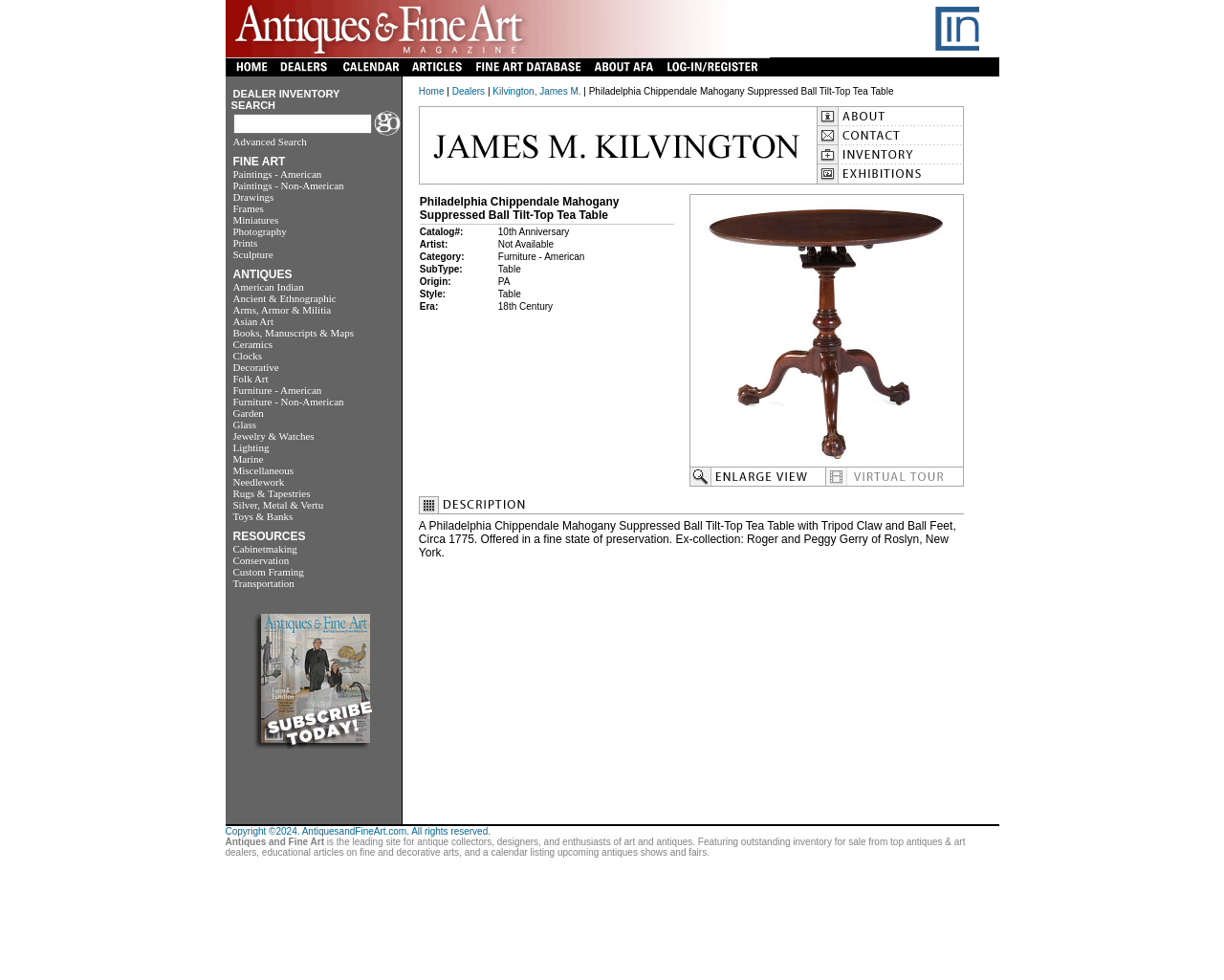Specify the bounding box coordinates of the area to click in order to execute this command: 'Click on Home'. The coordinates should consist of four float numbers ranging from 0 to 1, and should be formatted as [left, top, right, bottom].

[0.184, 0.067, 0.224, 0.081]